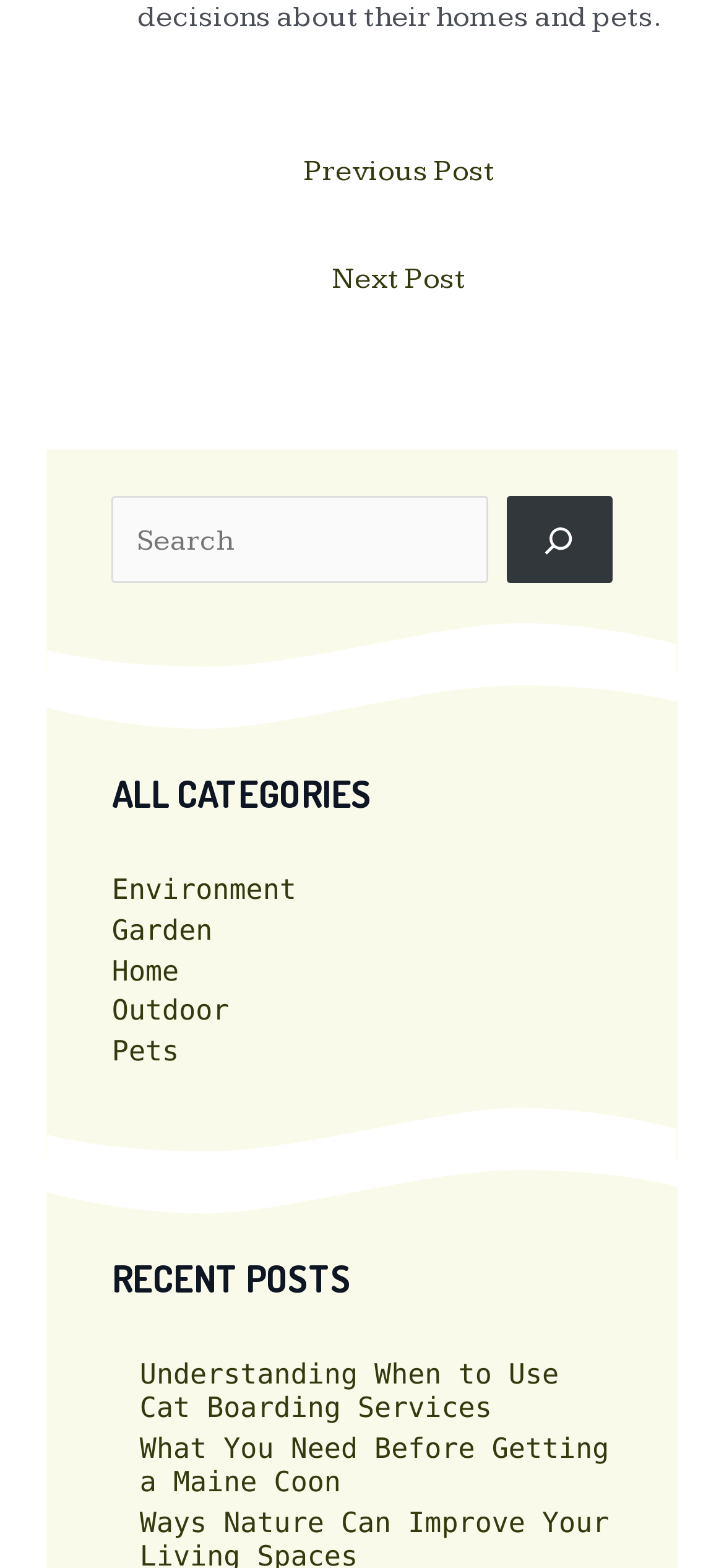Using the description: "name="s" placeholder="Search"", determine the UI element's bounding box coordinates. Ensure the coordinates are in the format of four float numbers between 0 and 1, i.e., [left, top, right, bottom].

[0.155, 0.317, 0.674, 0.372]